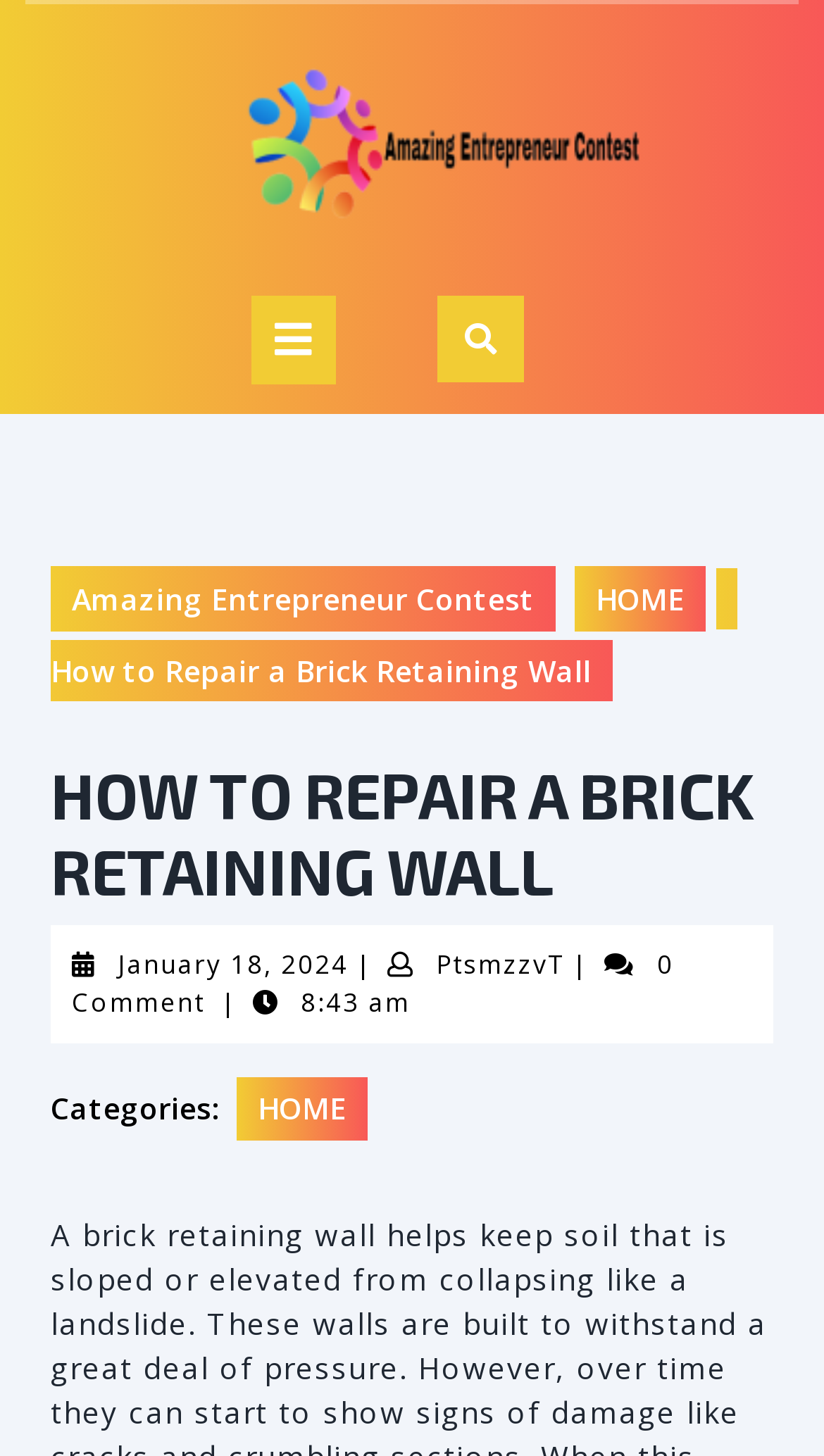Determine the bounding box for the described UI element: "alt="bars"".

None